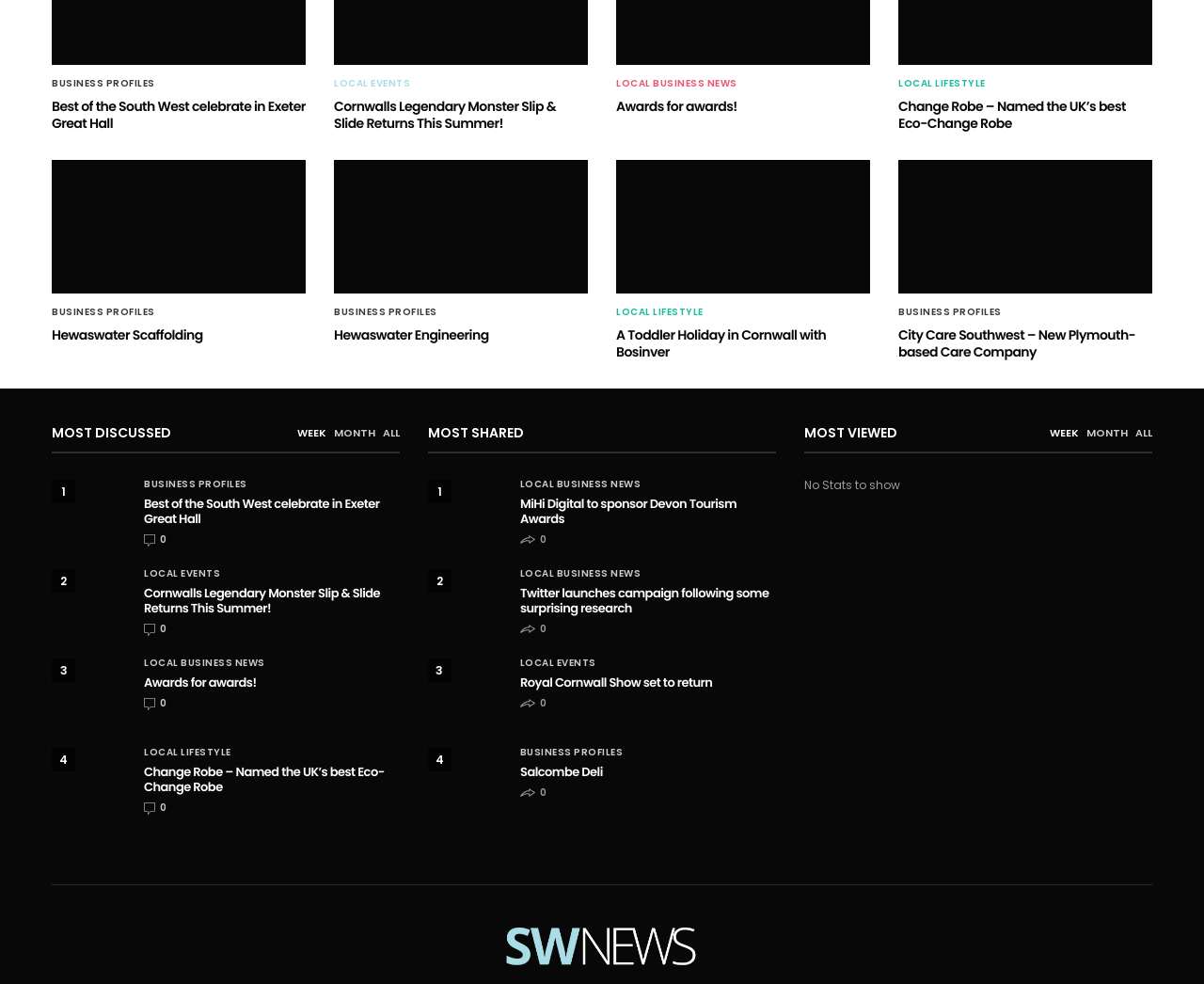Find the bounding box coordinates of the element's region that should be clicked in order to follow the given instruction: "View LOCAL EVENTS". The coordinates should consist of four float numbers between 0 and 1, i.e., [left, top, right, bottom].

[0.277, 0.08, 0.341, 0.09]